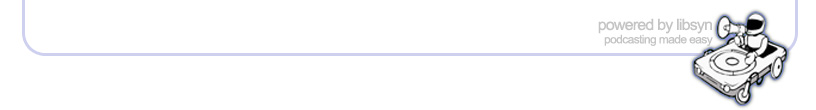Explain what is happening in the image with as much detail as possible.

The image features a clean and minimalist footer design, prominently displaying the phrase "powered by libsyn." This is accompanied by the tagline "podcasting made easy," both of which are set against a light background. To the right, there is a stylized illustration of a cartoon character operating a turntable on a small platform, conveying a playful and engaging theme relevant to the podcasting industry. The overall aesthetic emphasizes simplicity and functionality, suggesting a user-friendly experience for podcast creators and listeners alike.